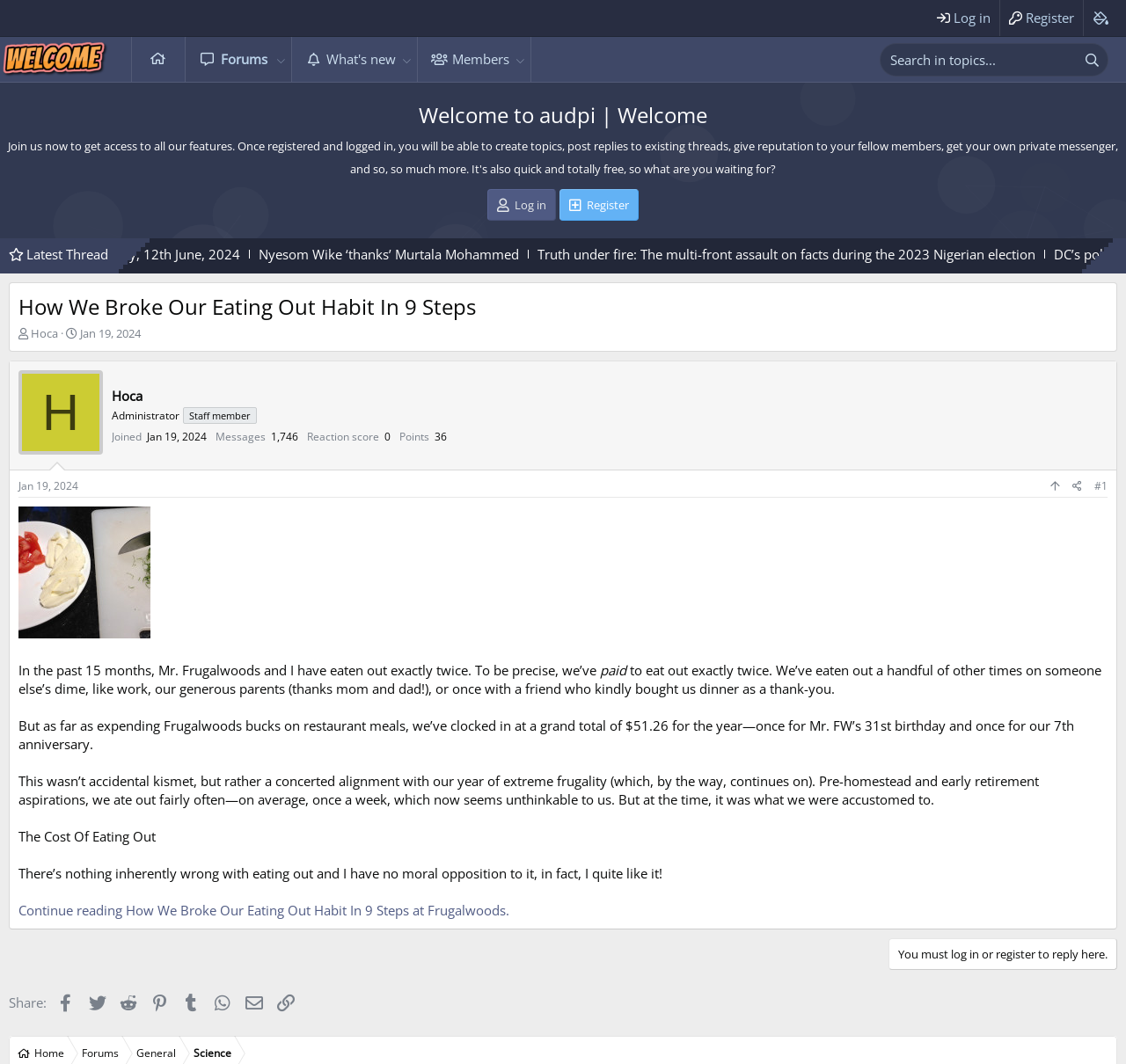Provide the bounding box coordinates of the HTML element described by the text: "Twitter". The coordinates should be in the format [left, top, right, bottom] with values between 0 and 1.

[0.072, 0.928, 0.099, 0.956]